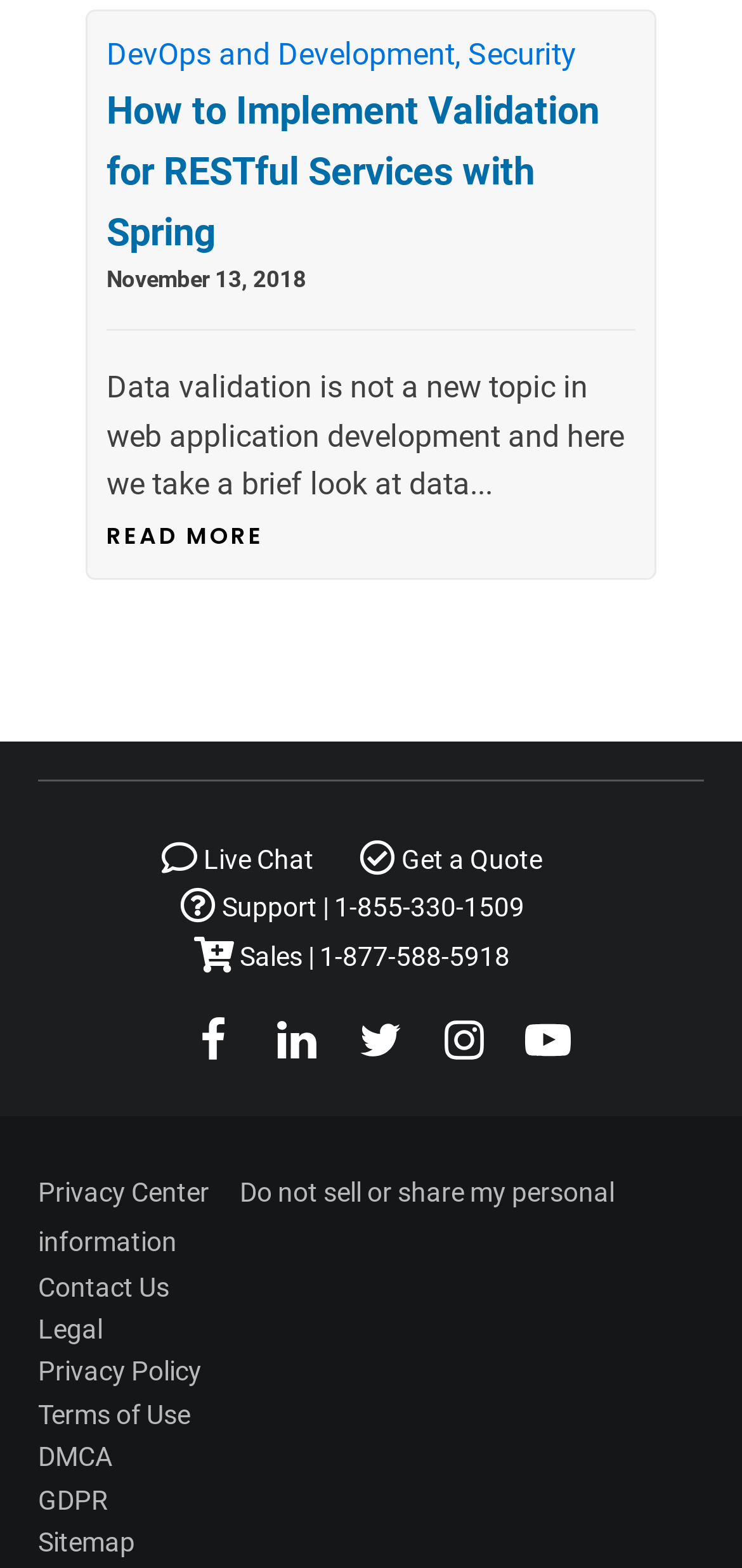Determine the bounding box coordinates in the format (top-left x, top-left y, bottom-right x, bottom-right y). Ensure all values are floating point numbers between 0 and 1. Identify the bounding box of the UI element described by: Sitemap

[0.051, 0.968, 0.887, 0.995]